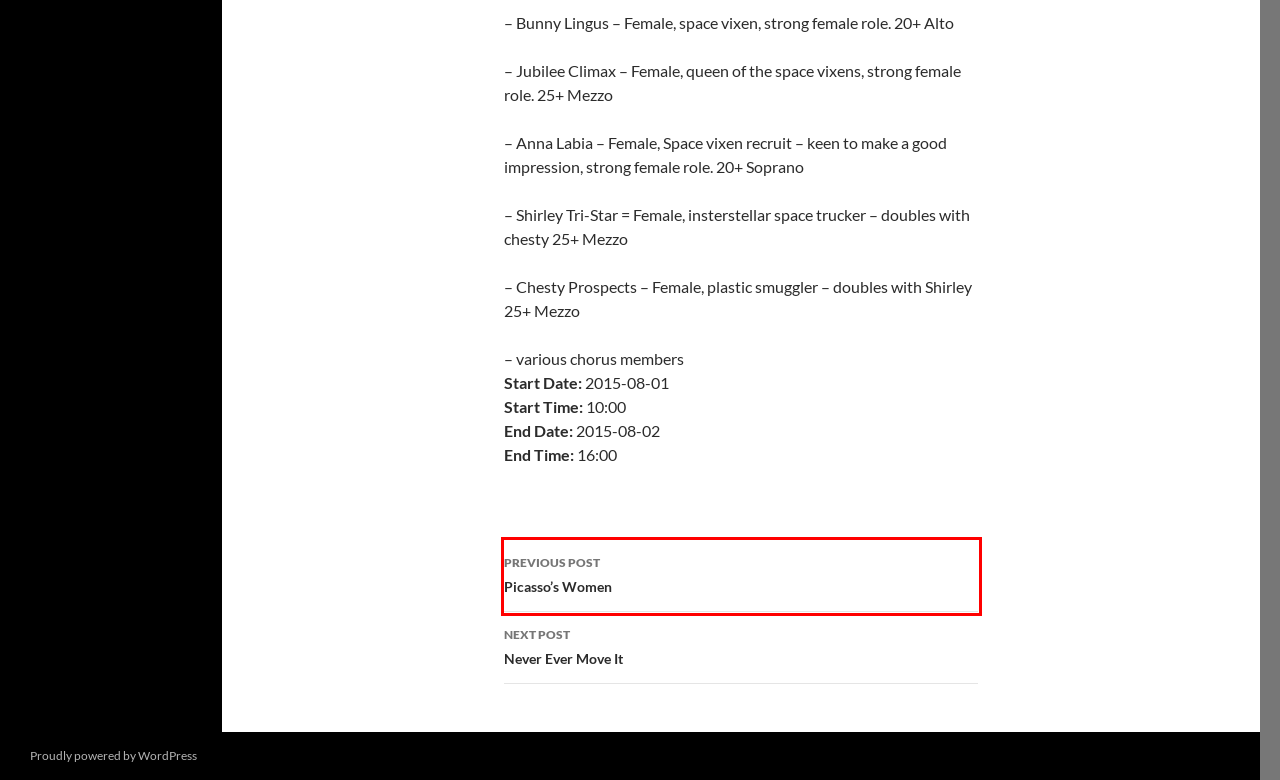You have a screenshot of a webpage with a red bounding box around an element. Identify the webpage description that best fits the new page that appears after clicking the selected element in the red bounding box. Here are the candidates:
A. Blog Tool, Publishing Platform, and CMS – WordPress.org
B. Blak Yak Theatre inc. | Blak Yak Theatre inc.
C. Never Ever Move It | Blak Yak Theatre inc.
D. Picasso’s Women | Blak Yak Theatre inc.
E. lorna | Blak Yak Theatre inc.
F. Newsletter | Blak Yak Theatre inc.
G. Past Seasons | Blak Yak Theatre inc.
H. Productions | Blak Yak Theatre inc.

D